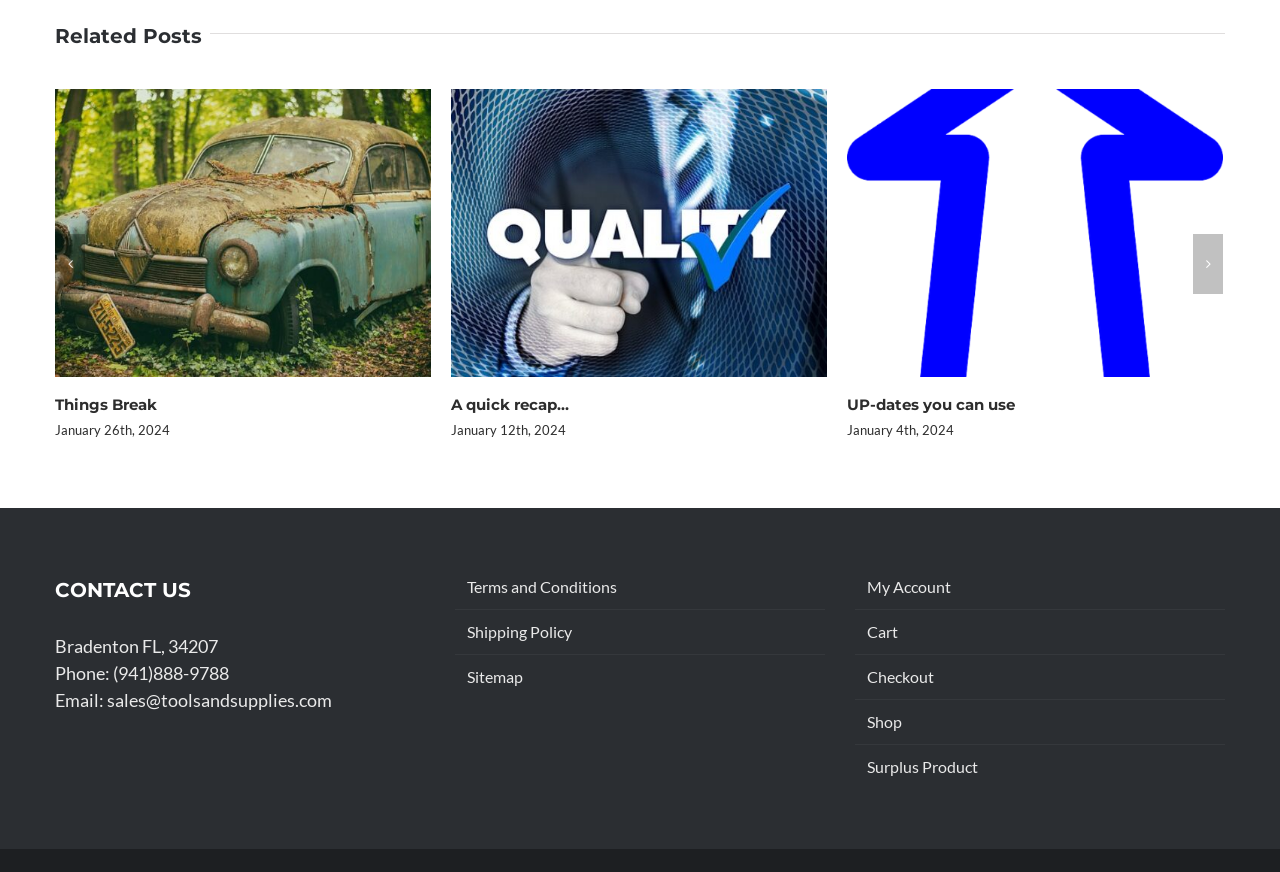Determine the bounding box coordinates of the UI element described by: "5 great things!".

[0.043, 0.453, 0.132, 0.474]